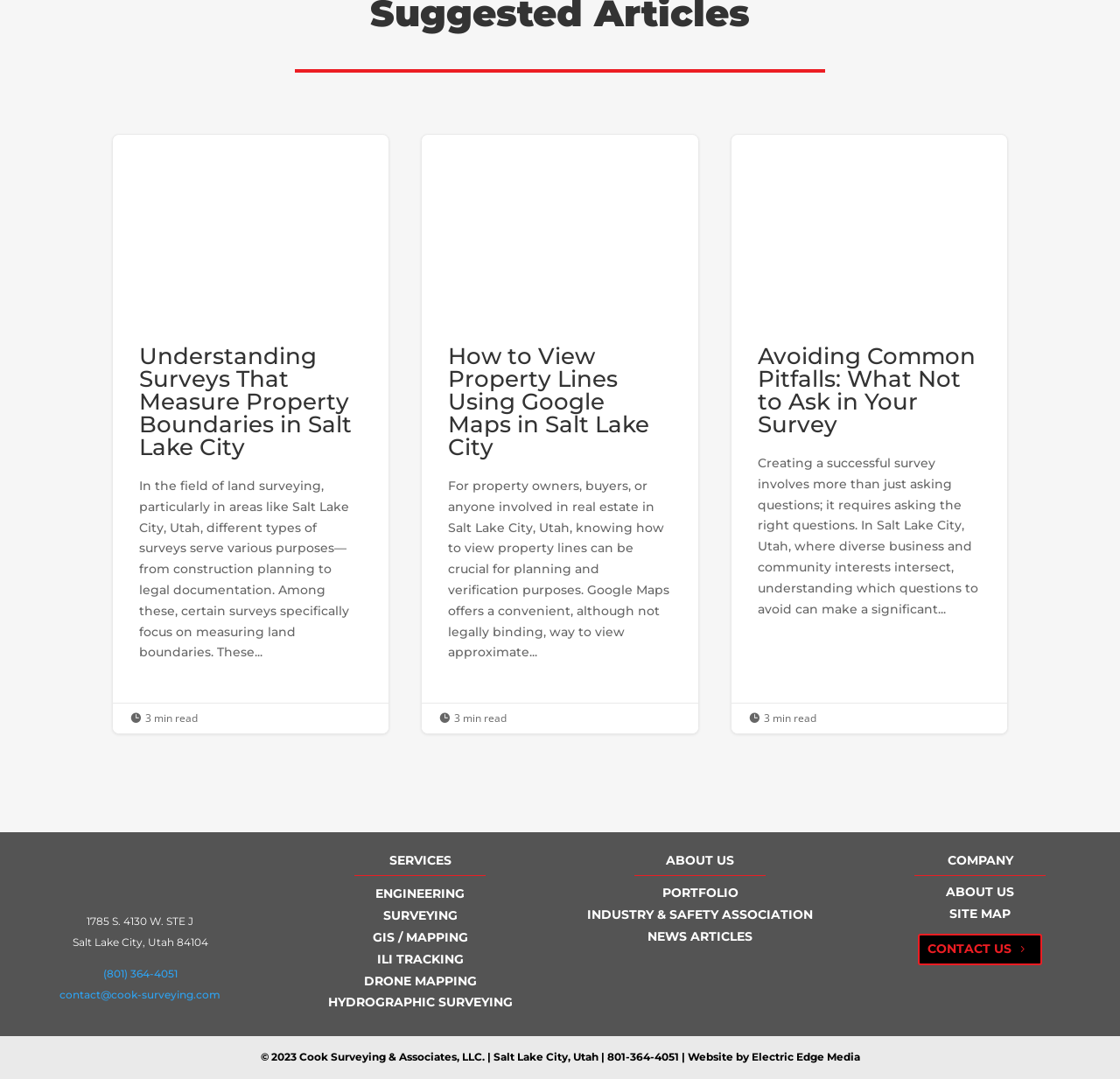Determine the bounding box coordinates of the clickable element to complete this instruction: "Read about understanding surveys that measure property boundaries". Provide the coordinates in the format of four float numbers between 0 and 1, [left, top, right, bottom].

[0.101, 0.125, 0.347, 0.287]